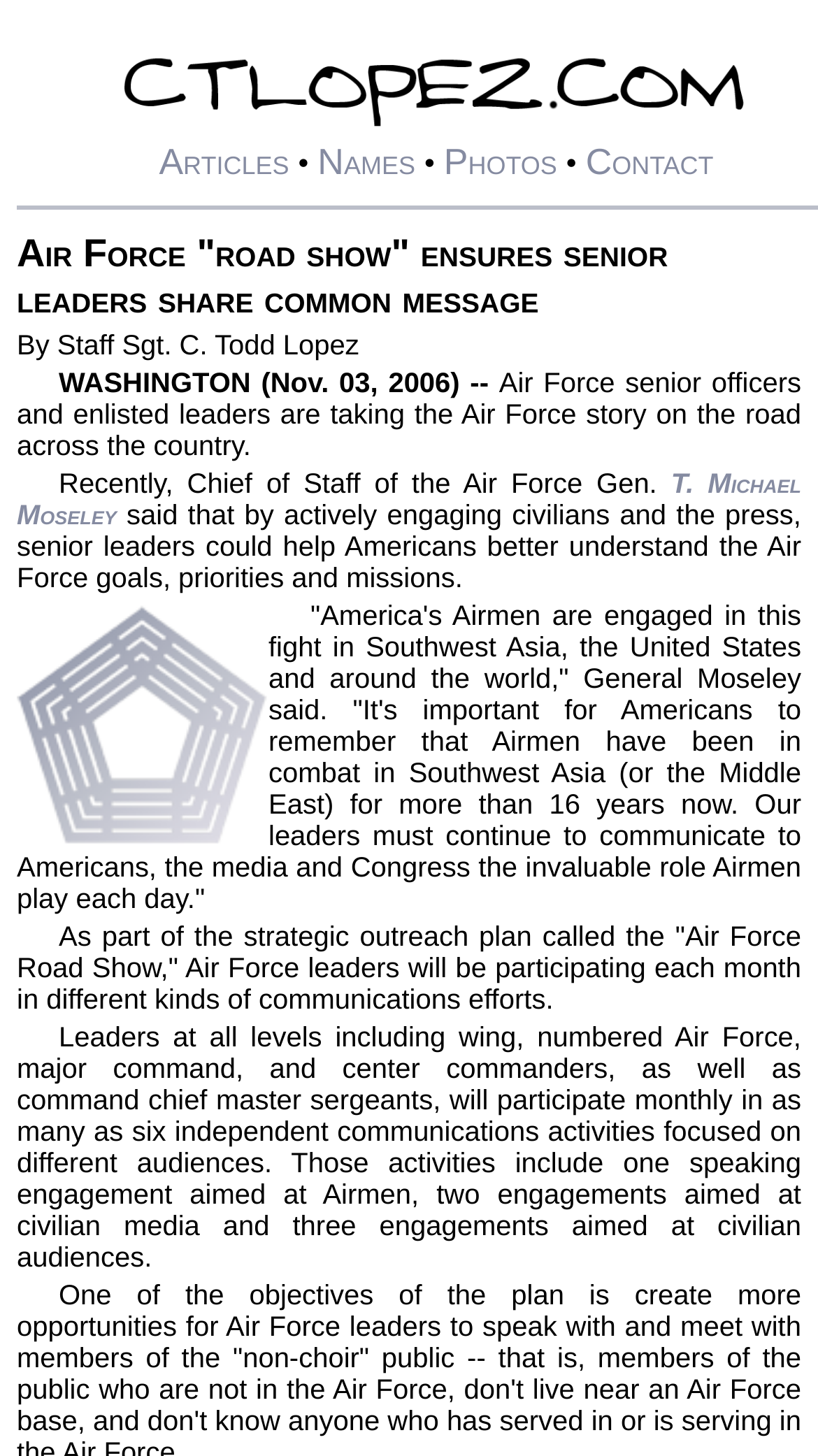What is the purpose of the Air Force Road Show?
Please provide a single word or phrase in response based on the screenshot.

To communicate Air Force goals to Americans